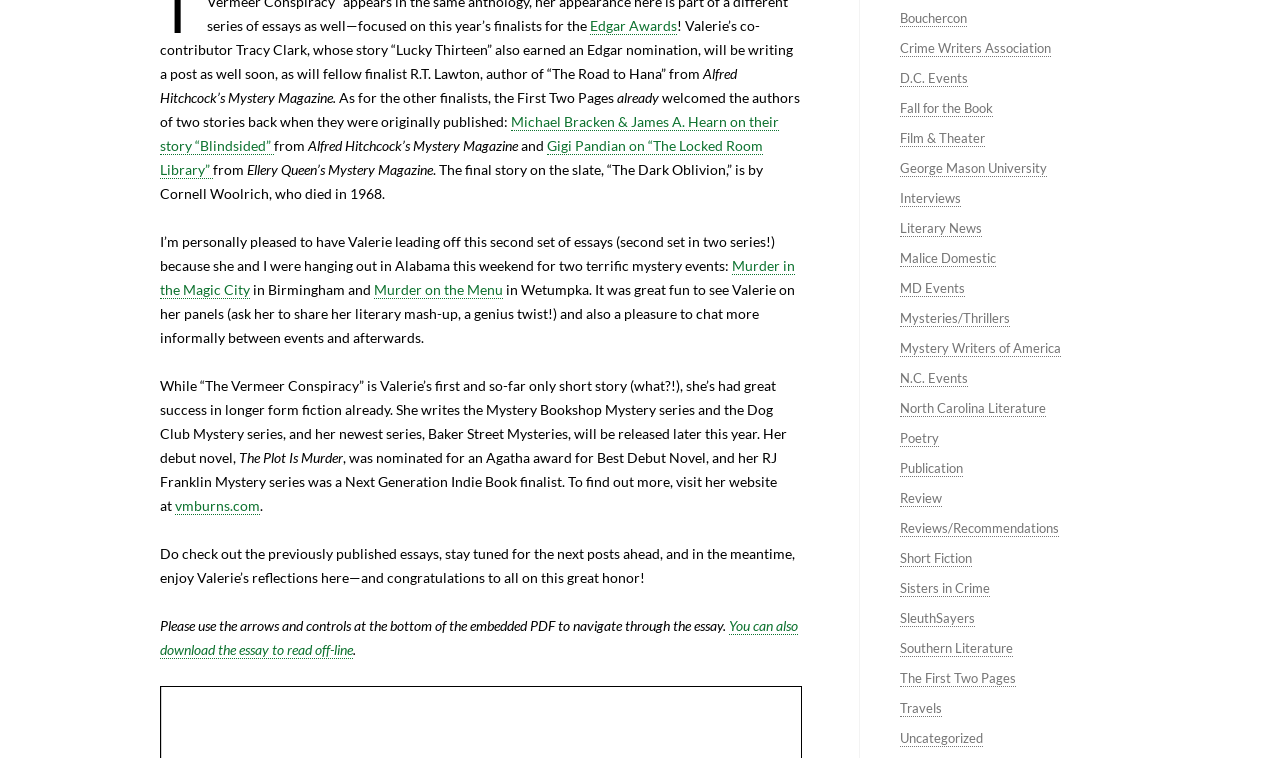What is the name of Valerie's website?
Offer a detailed and full explanation in response to the question.

I found this answer by reading the text that mentions Valerie's website, which is 'vmburns.com', where readers can find out more about her writing.